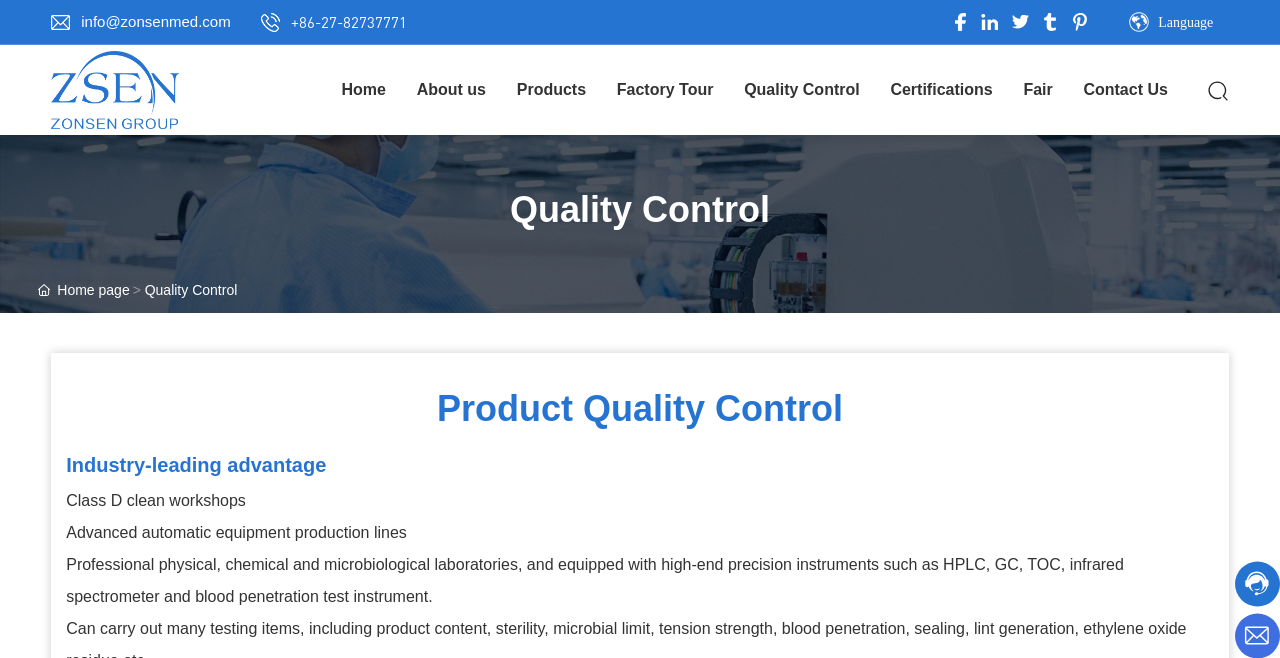Please find the bounding box coordinates of the element's region to be clicked to carry out this instruction: "Go to the Home page".

[0.255, 0.068, 0.314, 0.205]